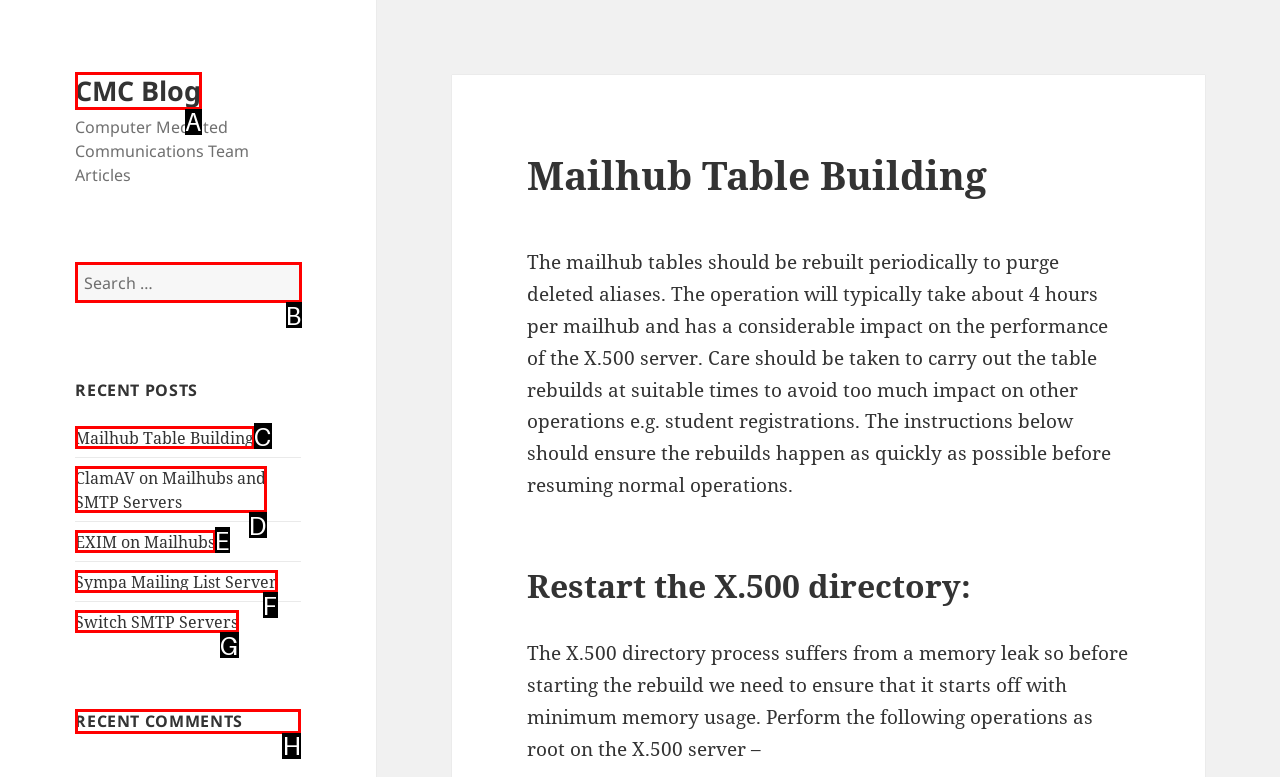Select the correct UI element to complete the task: Check recent comments
Please provide the letter of the chosen option.

H